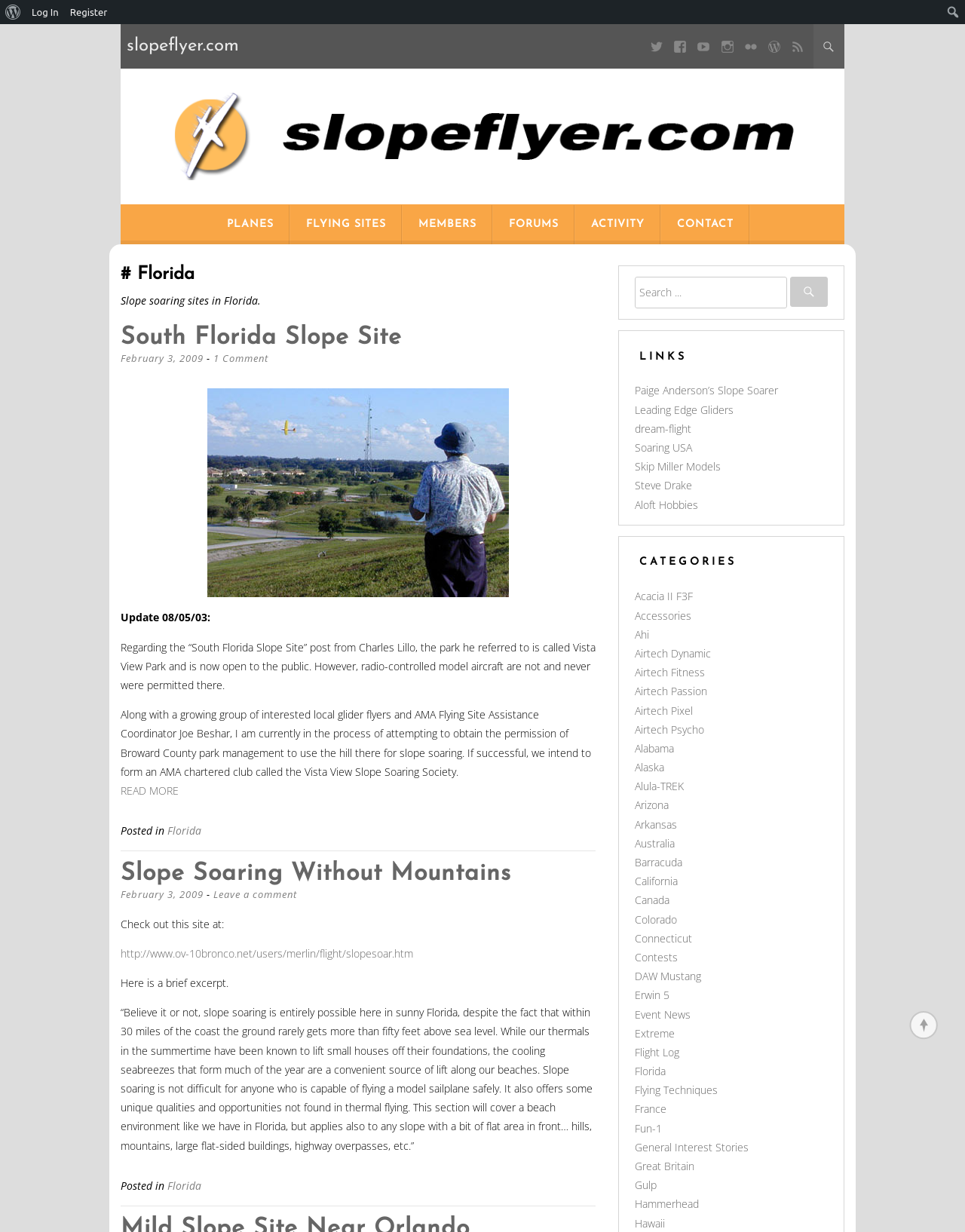What is the link provided in the second article?
Look at the image and respond with a one-word or short-phrase answer.

http://www.ov-10bronco.net/users/merlin/flight/slopesoar.htm